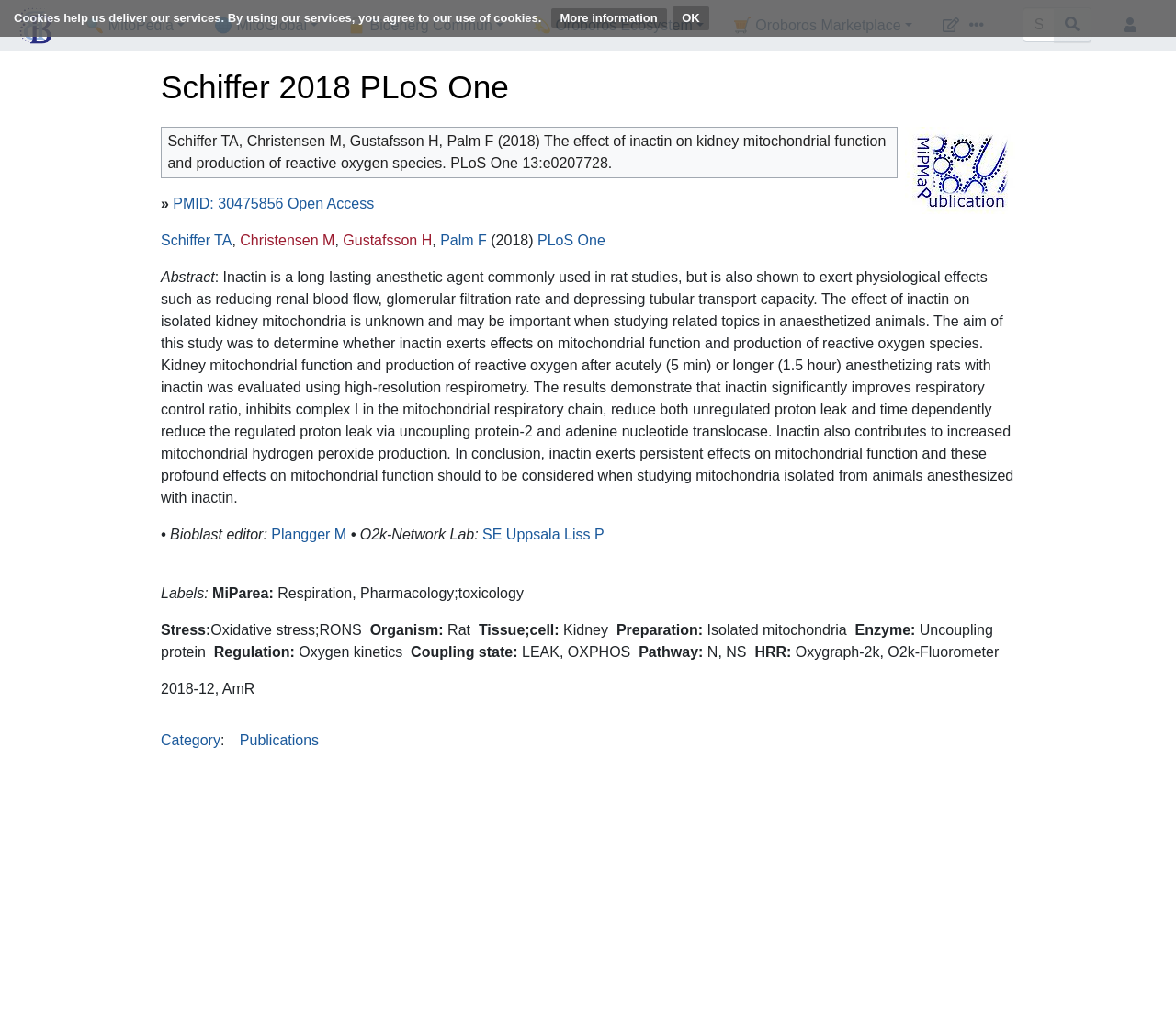Identify and provide the text content of the webpage's primary headline.

Schiffer 2018 PLoS One